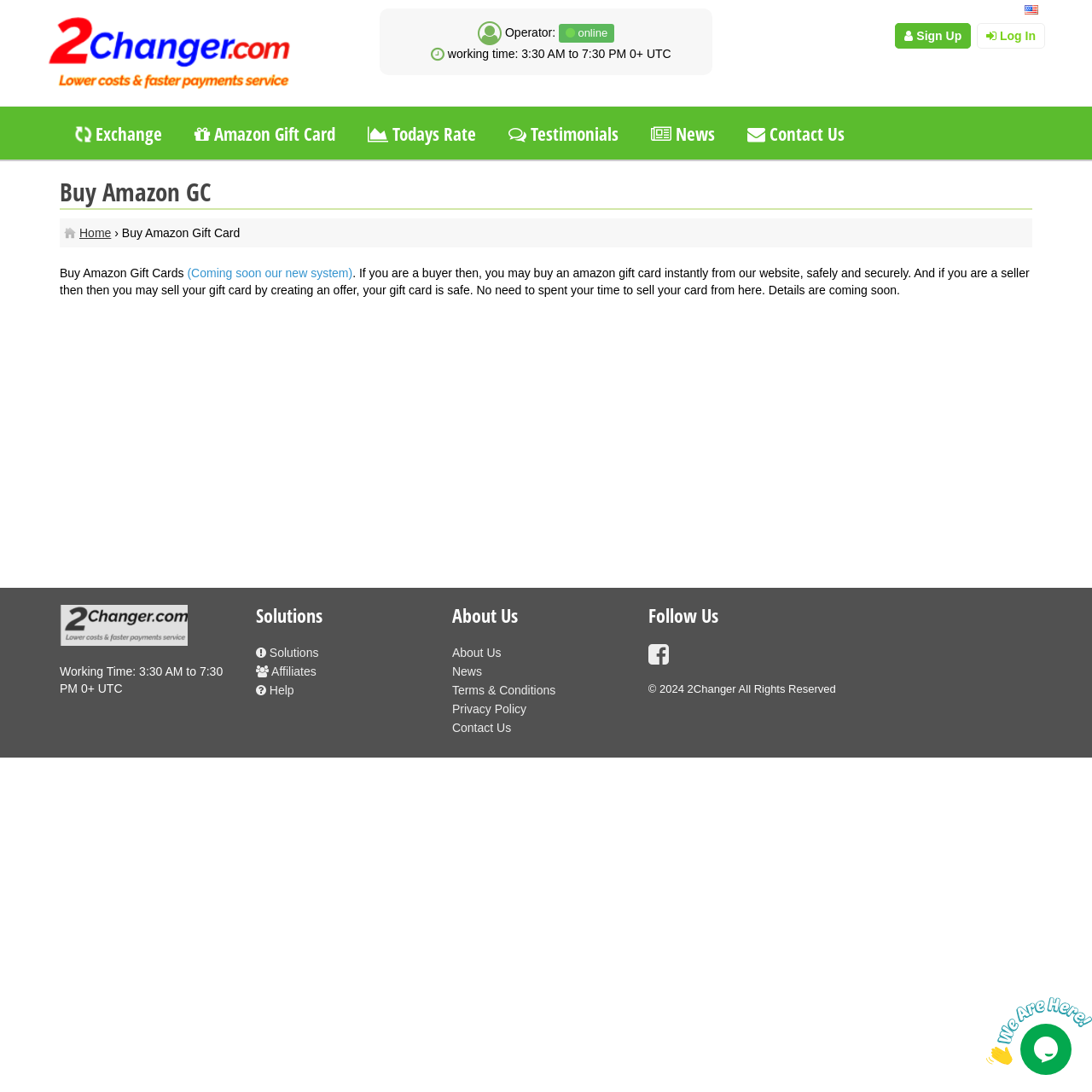Locate and provide the bounding box coordinates for the HTML element that matches this description: "LEGO Reapers".

None